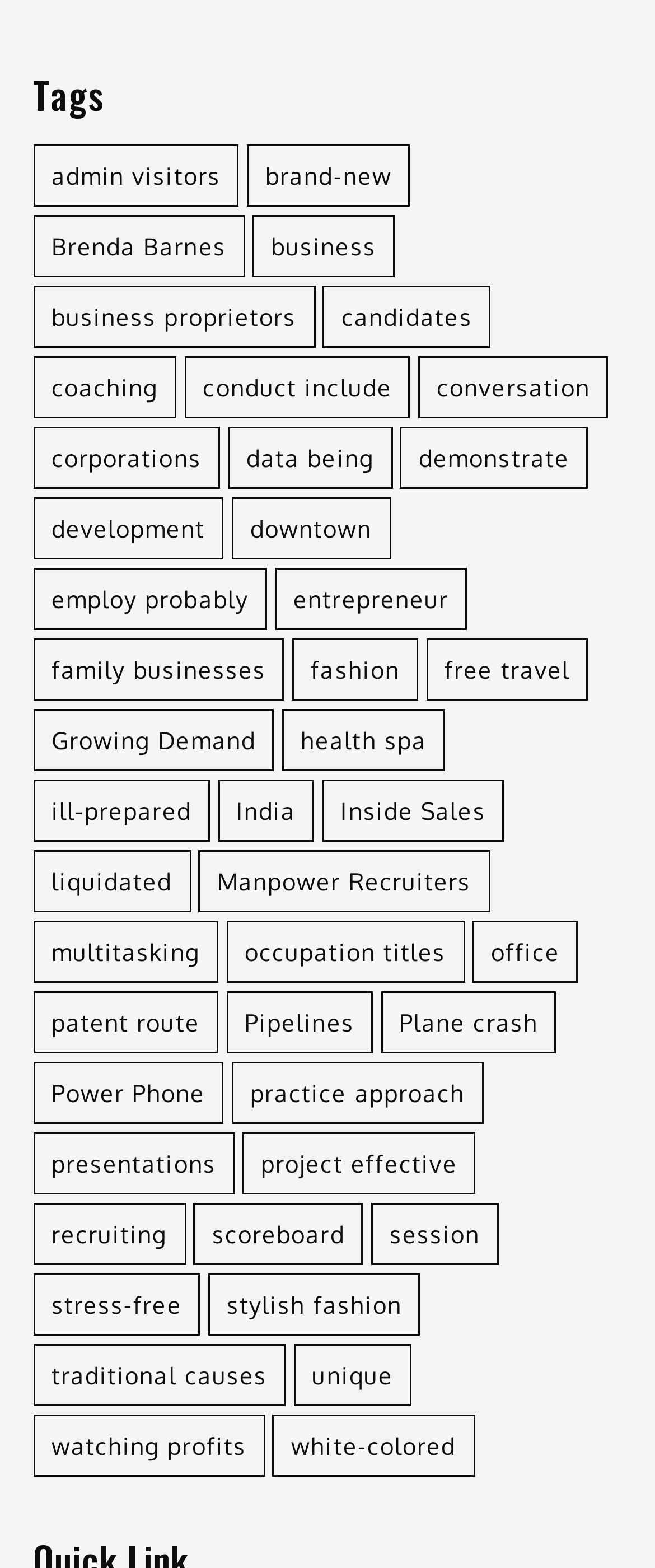What is the category of 'admin visitors'?
Answer the question with a single word or phrase by looking at the picture.

Tag